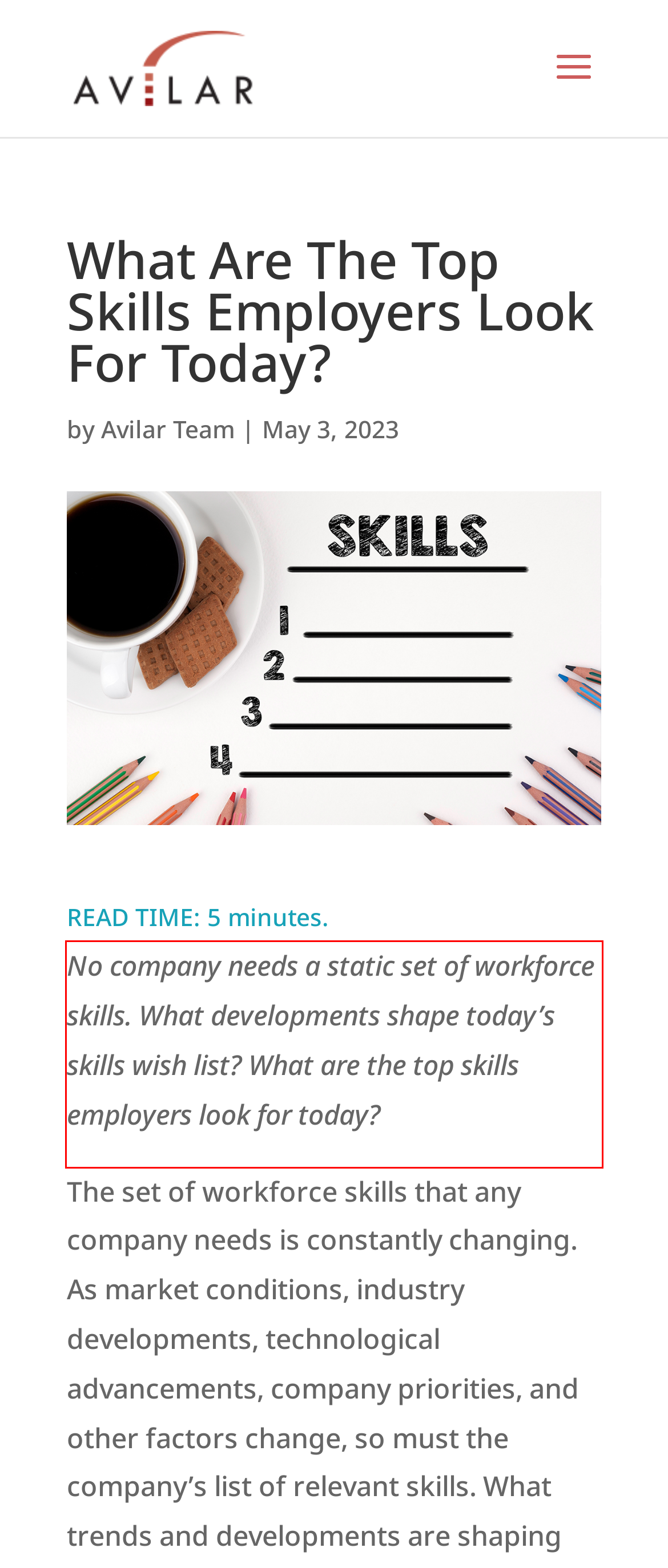Given a screenshot of a webpage with a red bounding box, please identify and retrieve the text inside the red rectangle.

No company needs a static set of workforce skills. What developments shape today’s skills wish list? What are the top skills employers look for today?